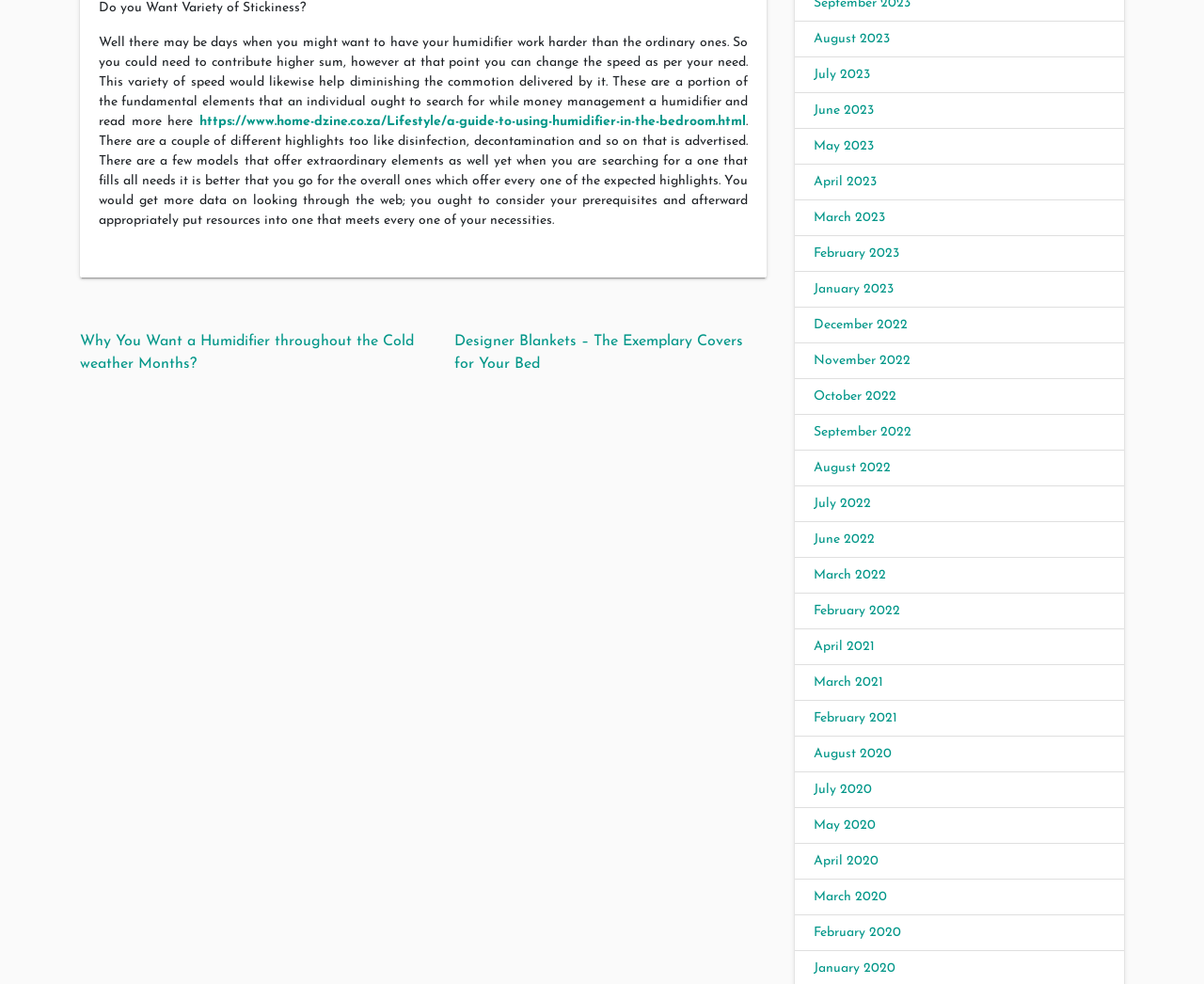Based on the element description, predict the bounding box coordinates (top-left x, top-left y, bottom-right x, bottom-right y) for the UI element in the screenshot: February 2021

[0.676, 0.723, 0.745, 0.737]